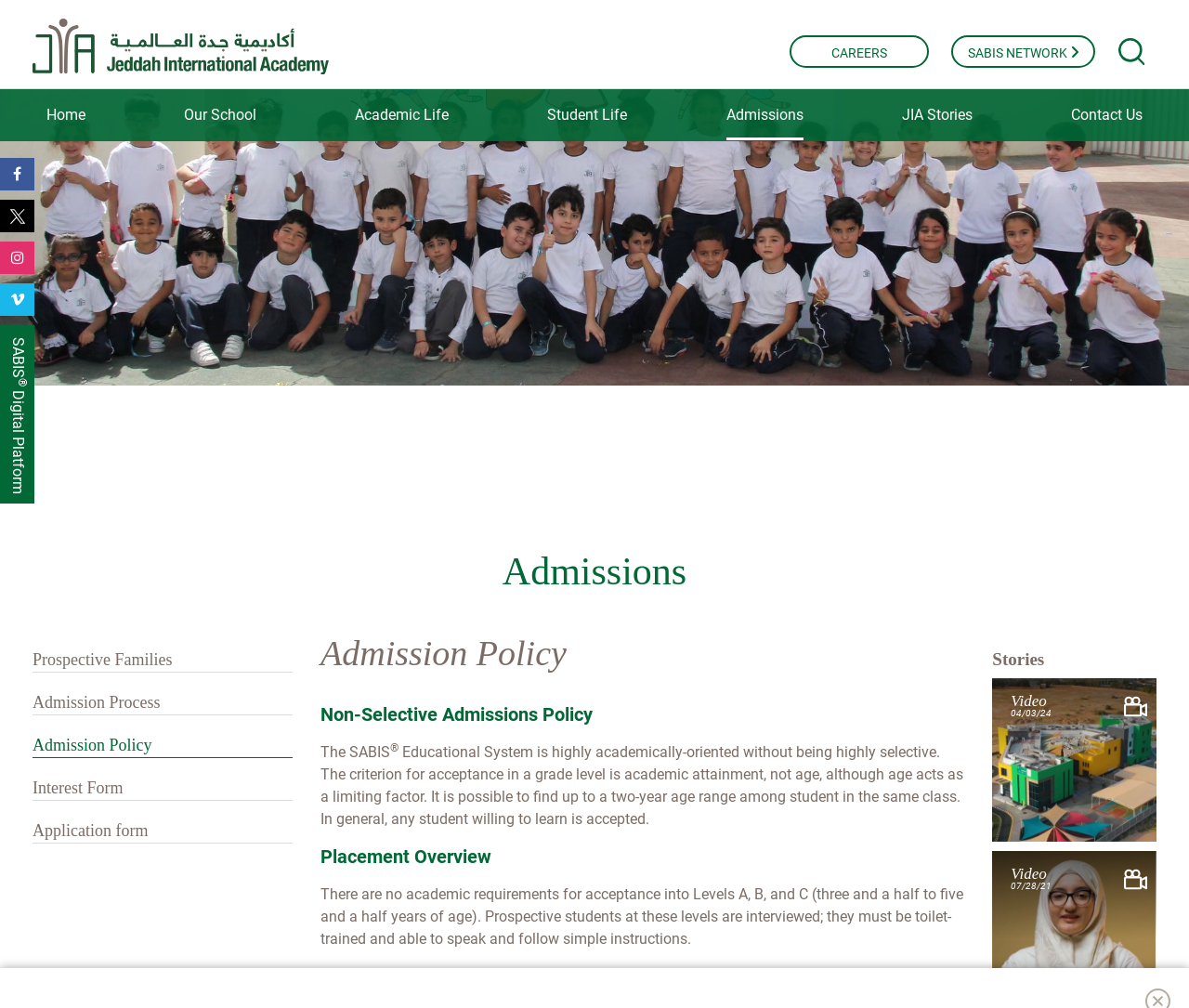What is the name of the academy?
Provide a concise answer using a single word or phrase based on the image.

Jeddah International Academy